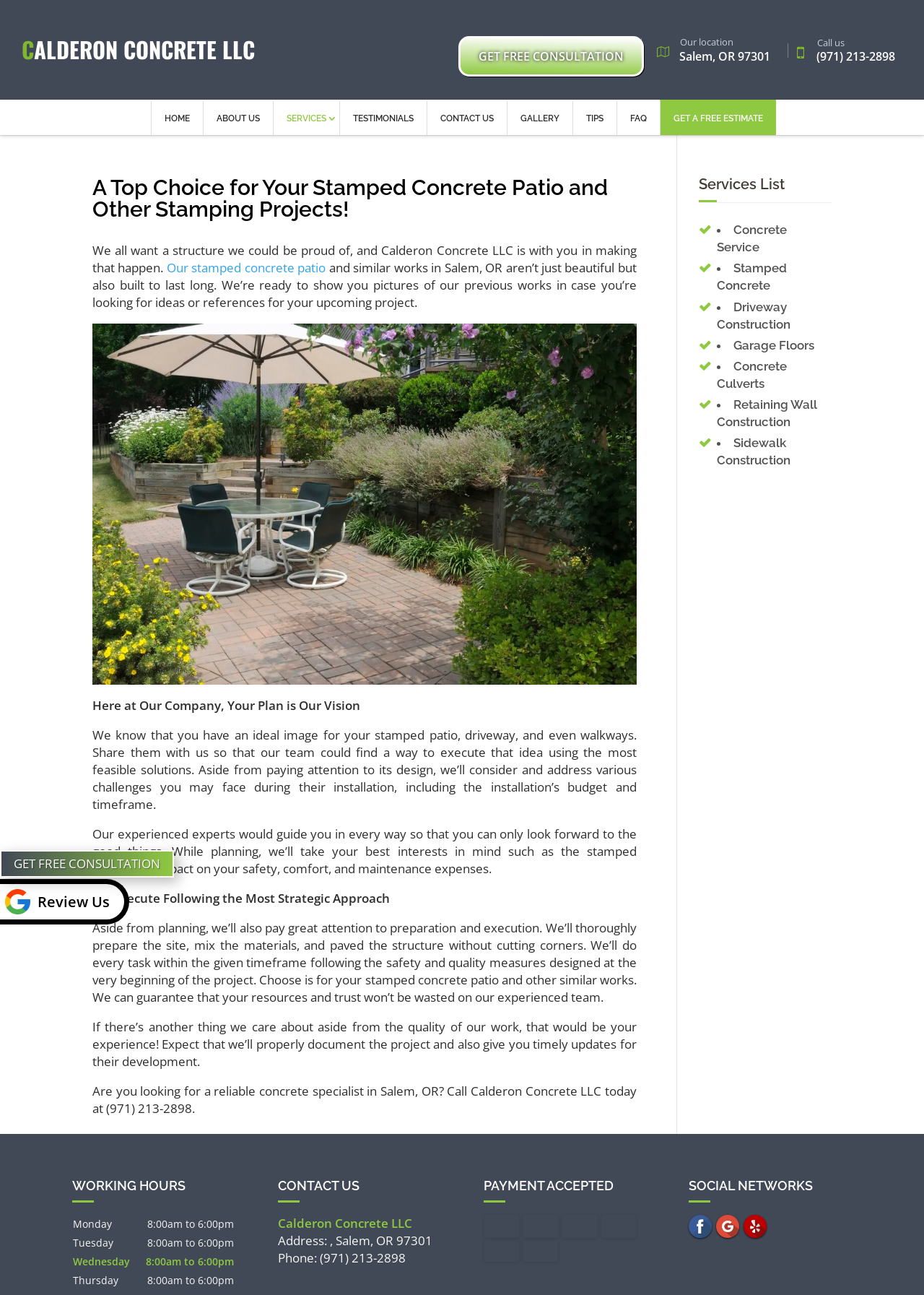Locate the bounding box coordinates of the clickable region to complete the following instruction: "View company news."

None